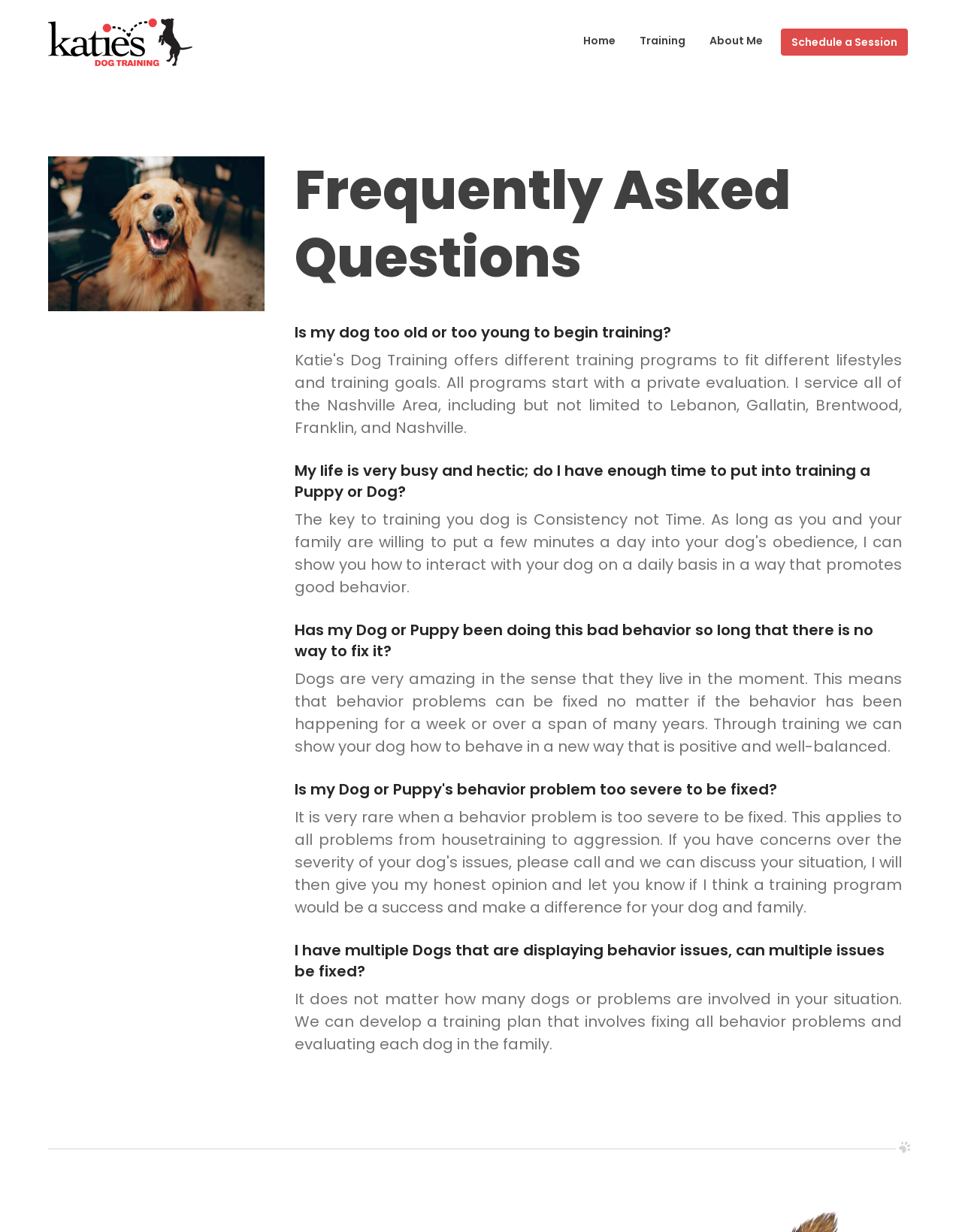Extract the bounding box coordinates for the UI element described by the text: "Home". The coordinates should be in the form of [left, top, right, bottom] with values between 0 and 1.

[0.603, 0.023, 0.643, 0.043]